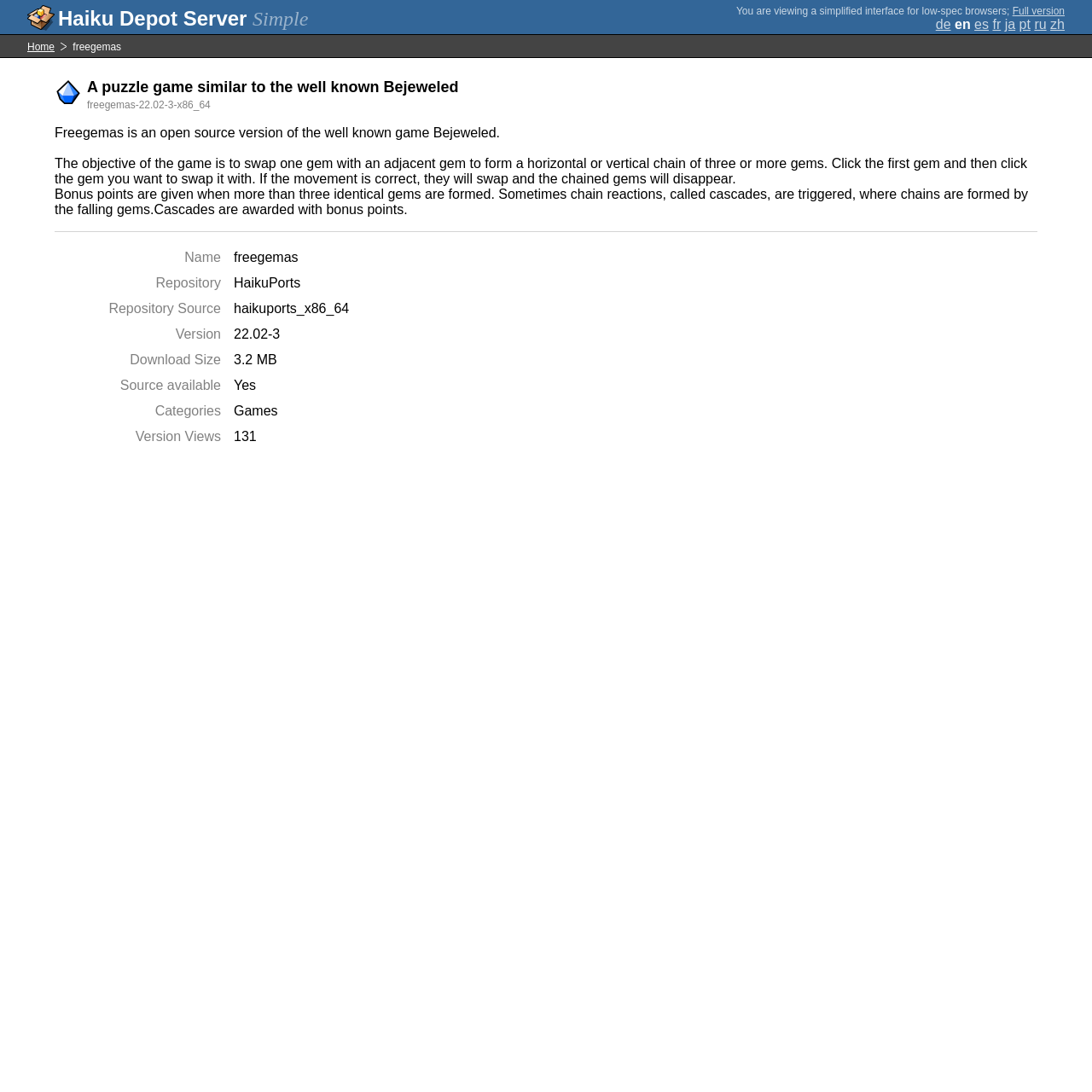Can you give a detailed response to the following question using the information from the image? What is the repository of the game?

The repository of the game is mentioned in the description list term 'Repository' with the corresponding detail 'HaikuPorts'.